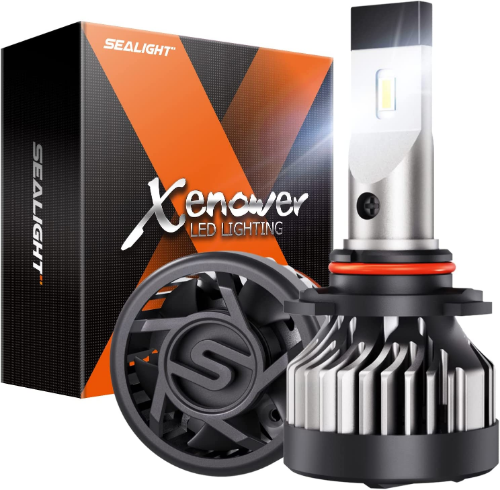Describe every aspect of the image in detail.

The image showcases the SEALIGHT 9006 headlight bulb, designed to enhance vehicle lighting performance. The sleek and modern bulb features advanced LED technology, characterized by its compact design and high-efficiency cooling system. Accompanying the bulb is its stylish packaging, prominently displaying the SEALIGHT brand name and the tagline "Xenower LED Lighting." This product is highlighted as part of a review, emphasizing SEALIGHT’s reputation as a standout brand in automotive lighting, particularly noting the X2 model's impressive specifications. With outputs reaching up to 20,000 lumens, the X2 is recognized for its exceptional brightness, significantly outshining standard halogen bulbs, making it a favored choice for those seeking optimal visibility on the road.